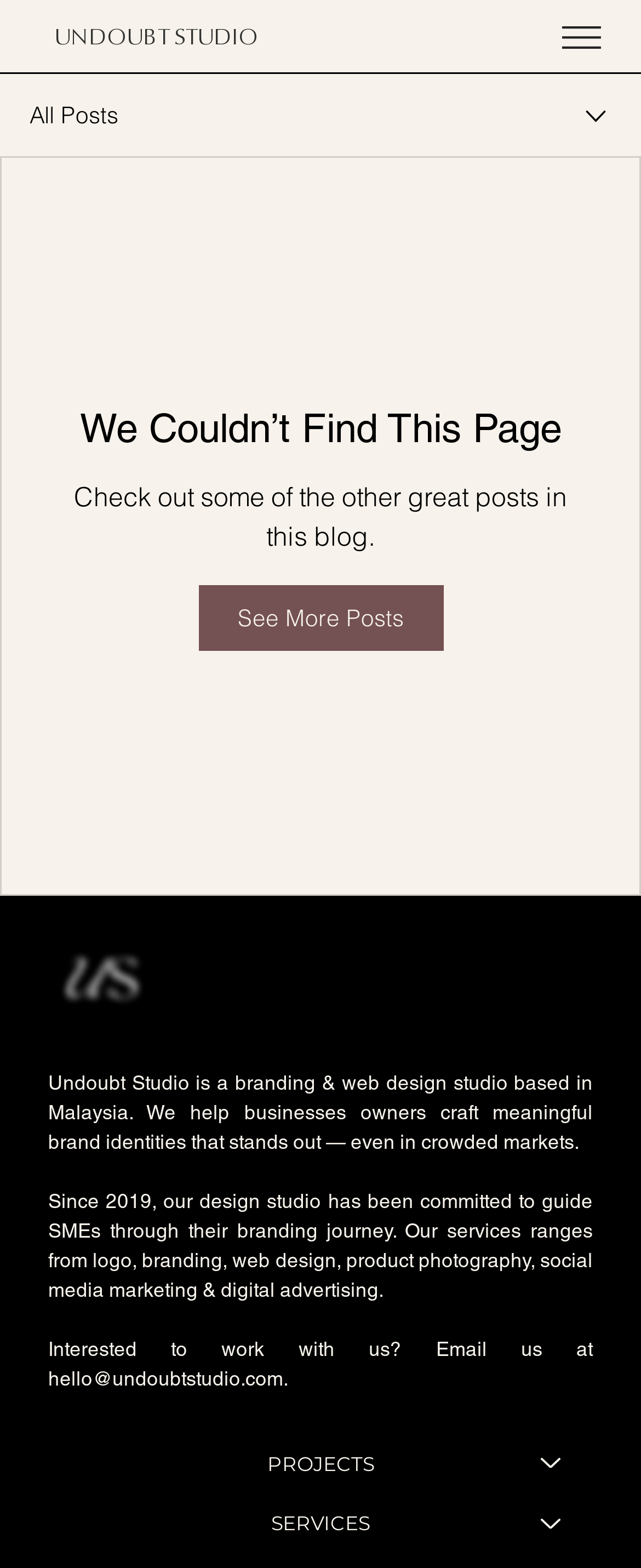Provide a brief response to the question below using a single word or phrase: 
How can someone contact the studio?

Email hello@undoubtstudio.com